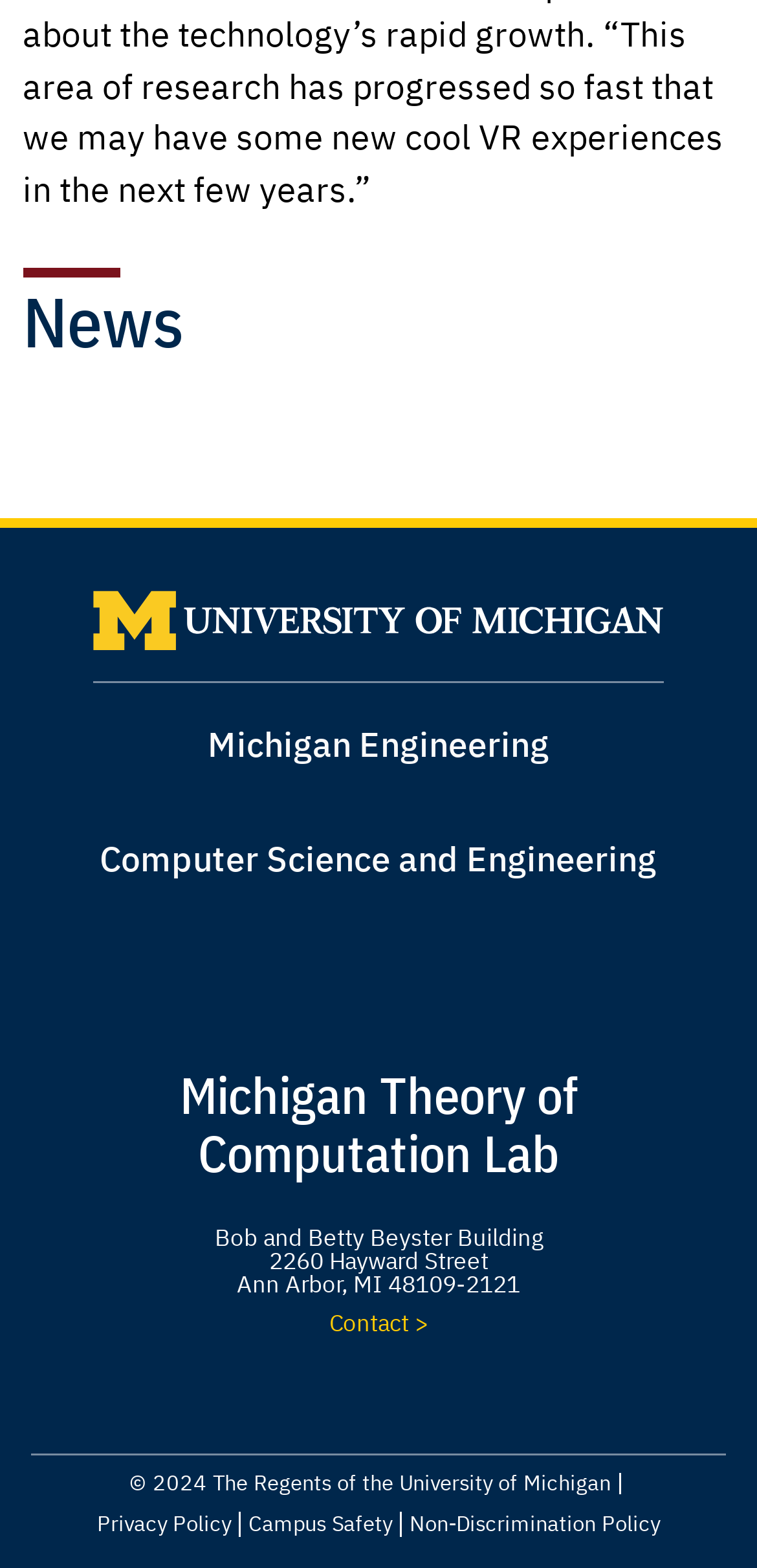How many static text elements are there in the webpage?
Use the image to answer the question with a single word or phrase.

4